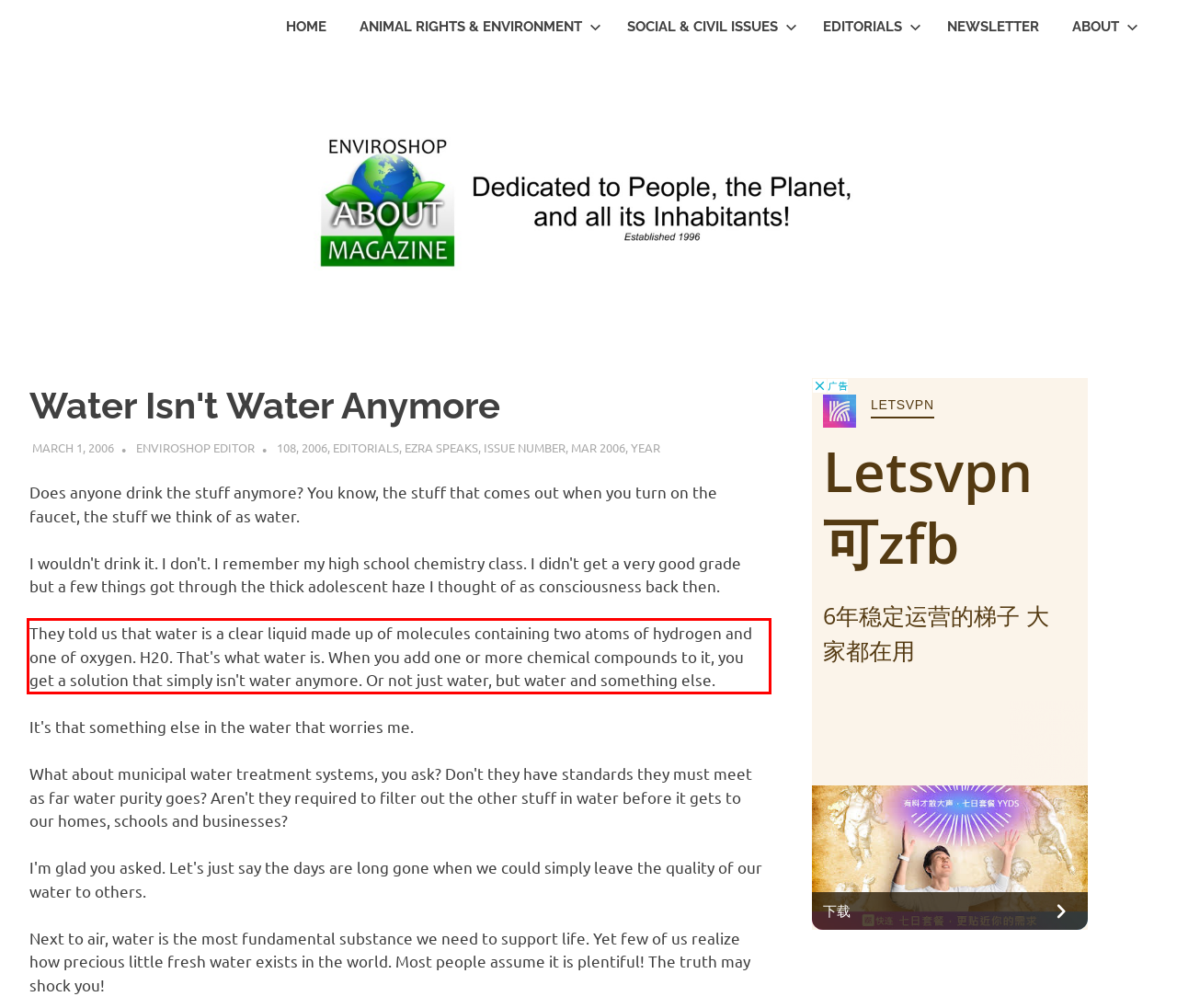Identify the text within the red bounding box on the webpage screenshot and generate the extracted text content.

They told us that water is a clear liquid made up of molecules containing two atoms of hydrogen and one of oxygen. H20. That's what water is. When you add one or more chemical compounds to it, you get a solution that simply isn't water anymore. Or not just water, but water and something else.